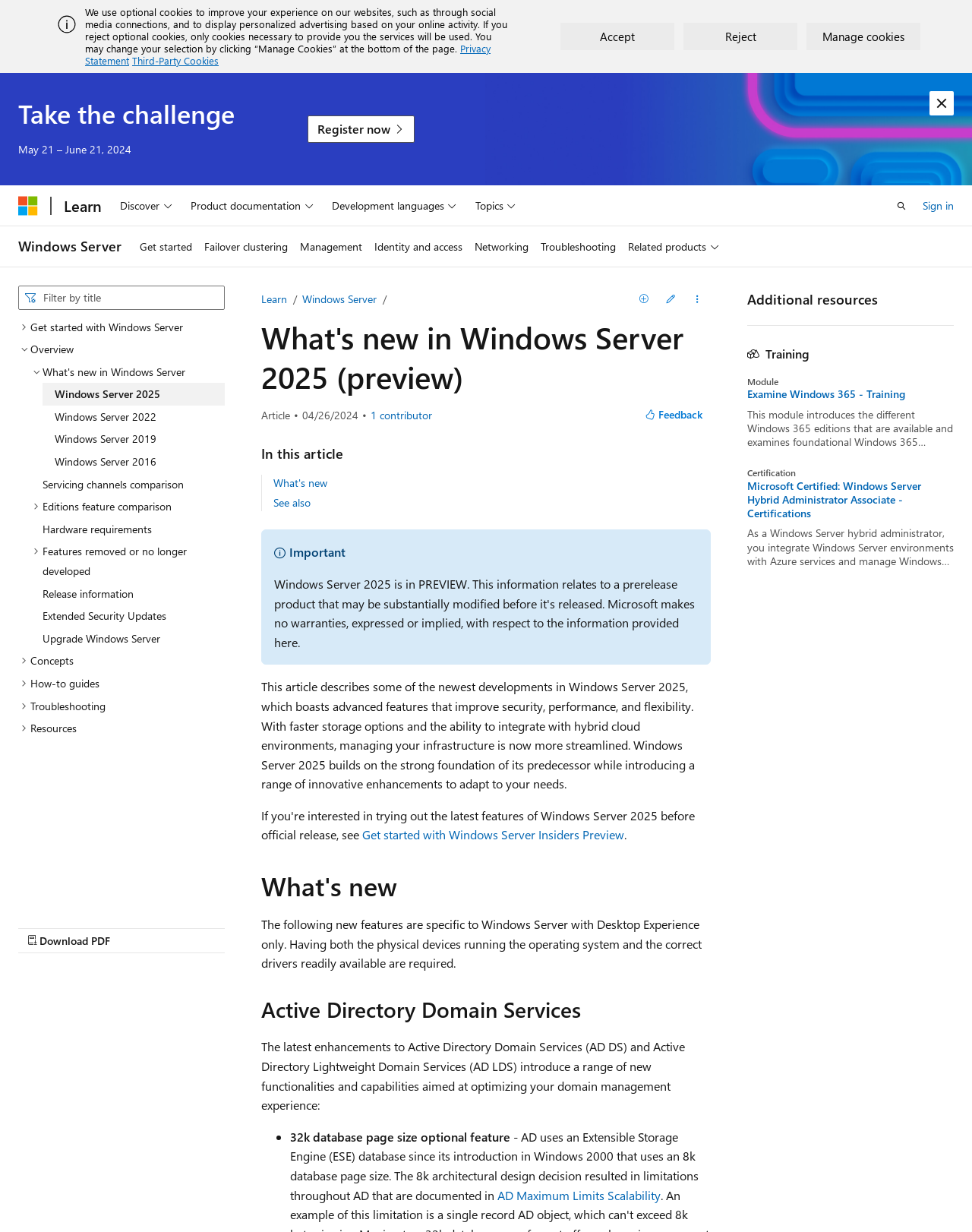Please determine the bounding box coordinates for the UI element described as: "Extended Security Updates".

[0.031, 0.491, 0.231, 0.509]